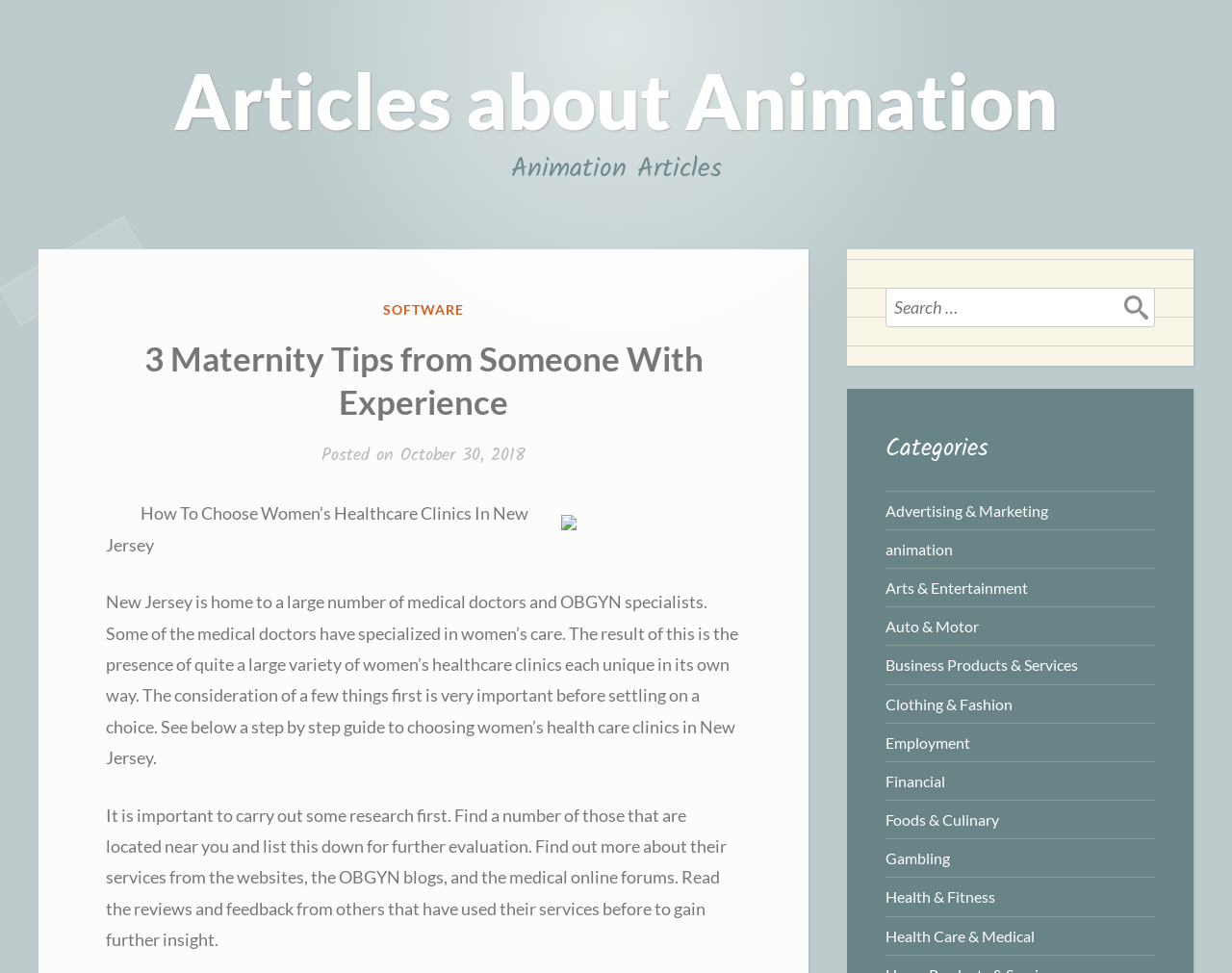Could you find the bounding box coordinates of the clickable area to complete this instruction: "View articles in the animation category"?

[0.719, 0.555, 0.773, 0.574]